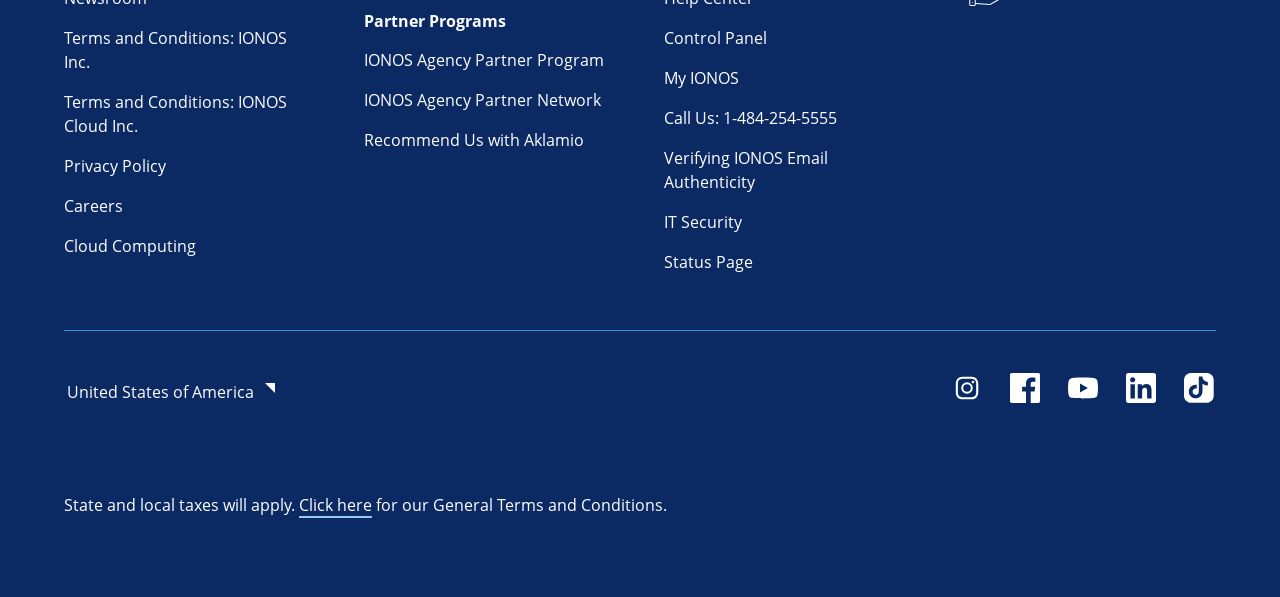Specify the bounding box coordinates of the region I need to click to perform the following instruction: "Read about Arty". The coordinates must be four float numbers in the range of 0 to 1, i.e., [left, top, right, bottom].

None